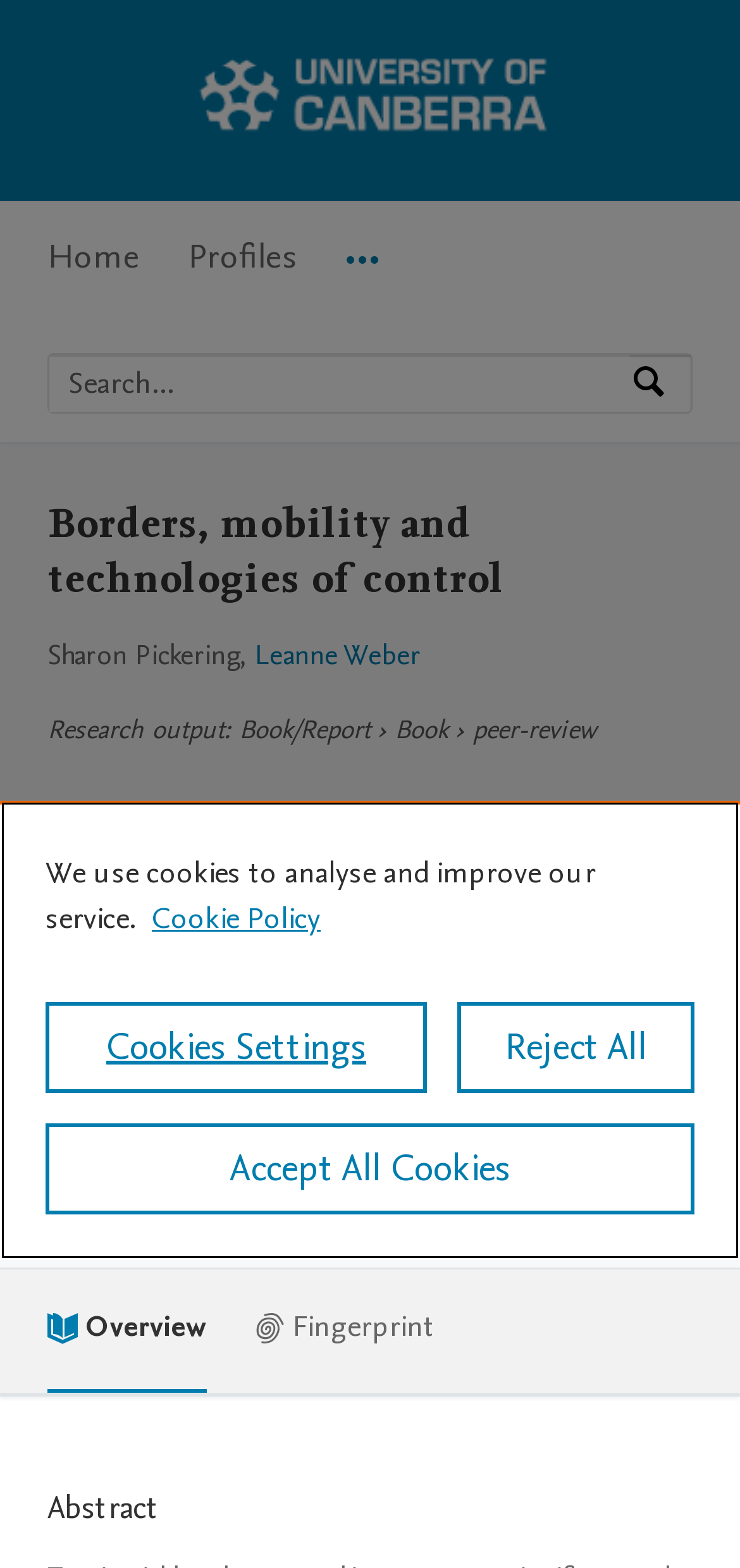Use a single word or phrase to respond to the question:
What is the logo of the University of Canberra Research Portal?

University of Canberra Research Portal Logo